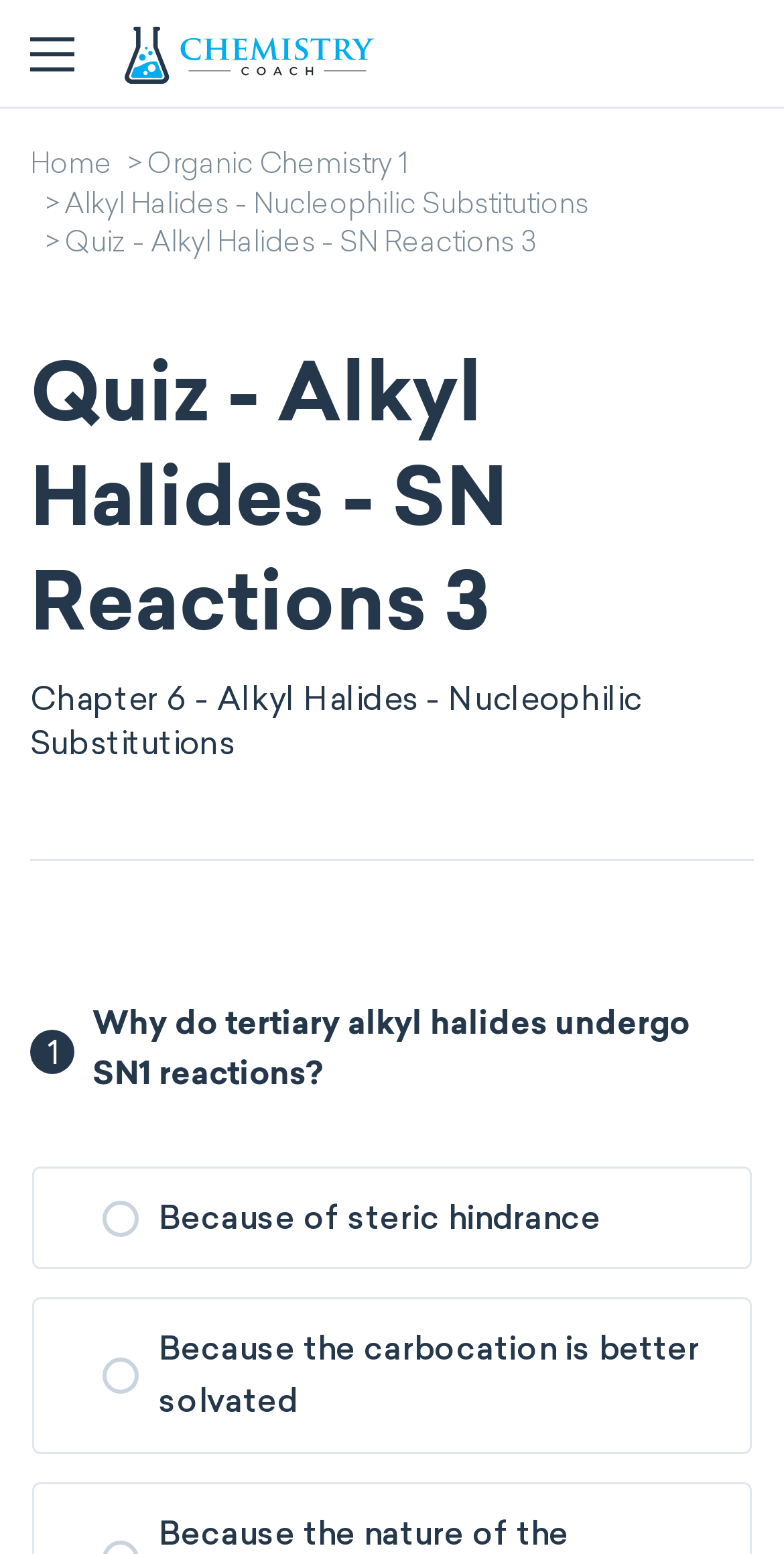Answer the following query with a single word or phrase:
What is the current chapter being quizzed?

Chapter 6